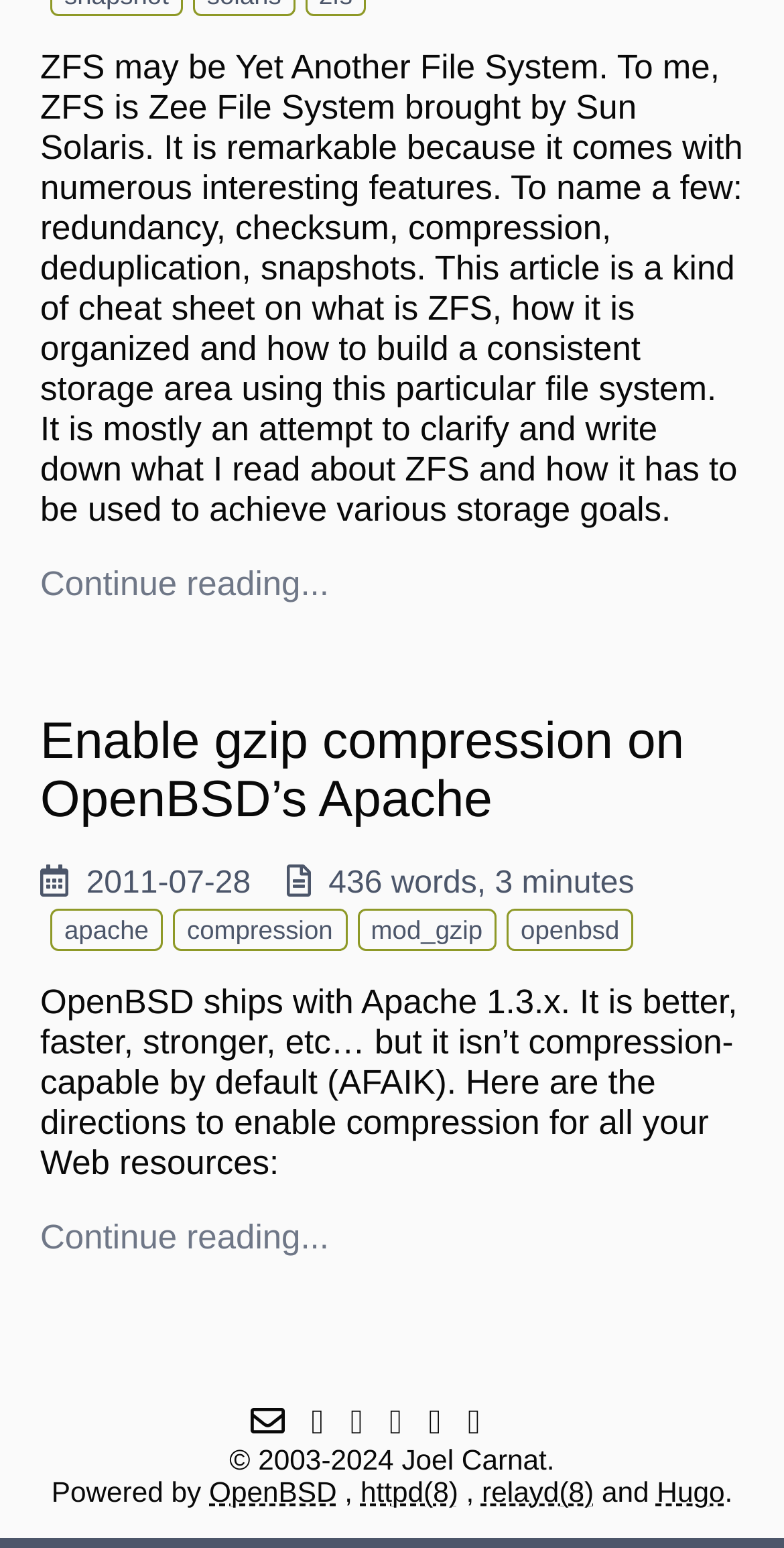Identify the bounding box coordinates for the UI element mentioned here: "Continue reading...". Provide the coordinates as four float values between 0 and 1, i.e., [left, top, right, bottom].

[0.051, 0.365, 0.42, 0.39]